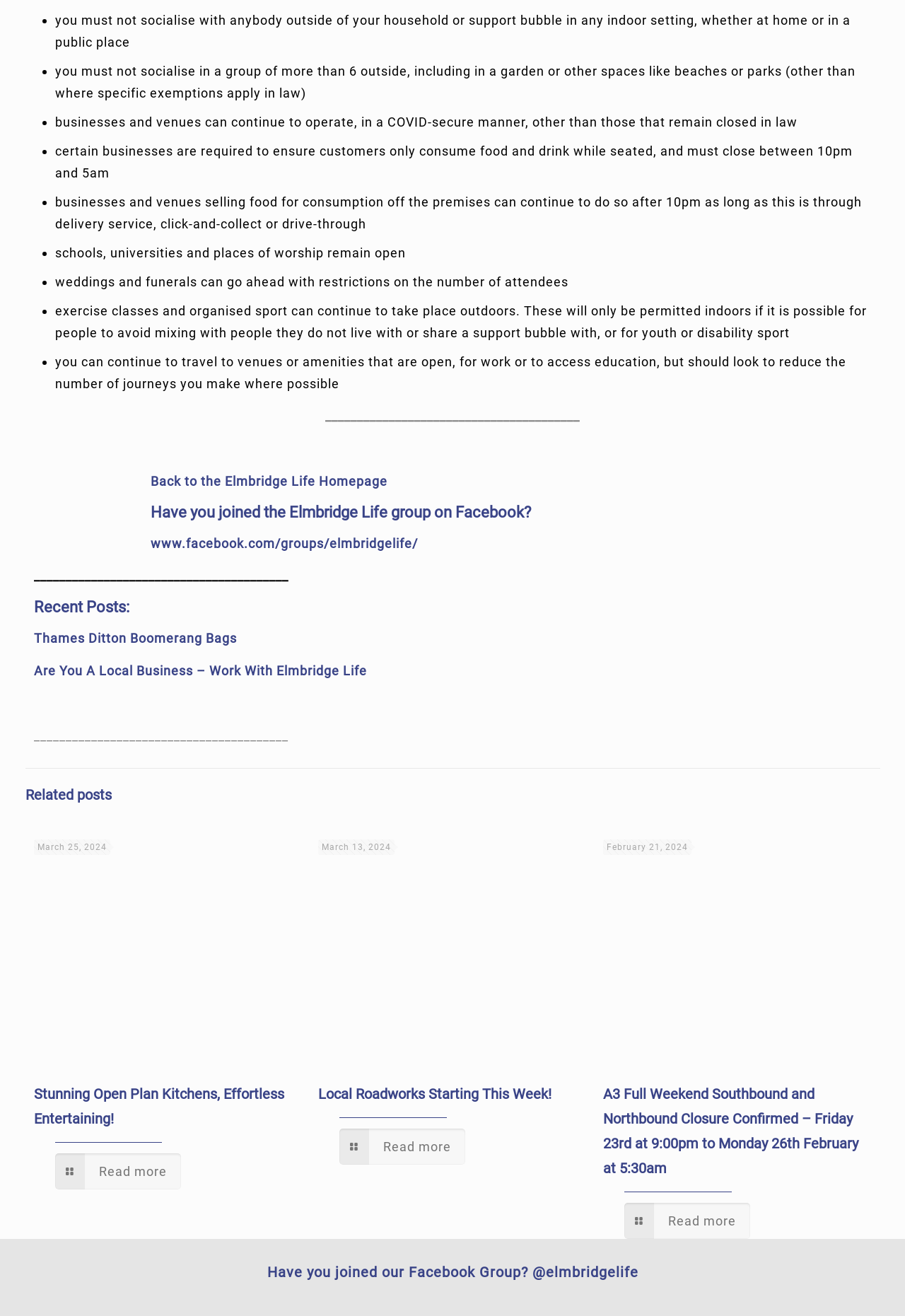Locate the bounding box coordinates of the item that should be clicked to fulfill the instruction: "Call the phone number".

None